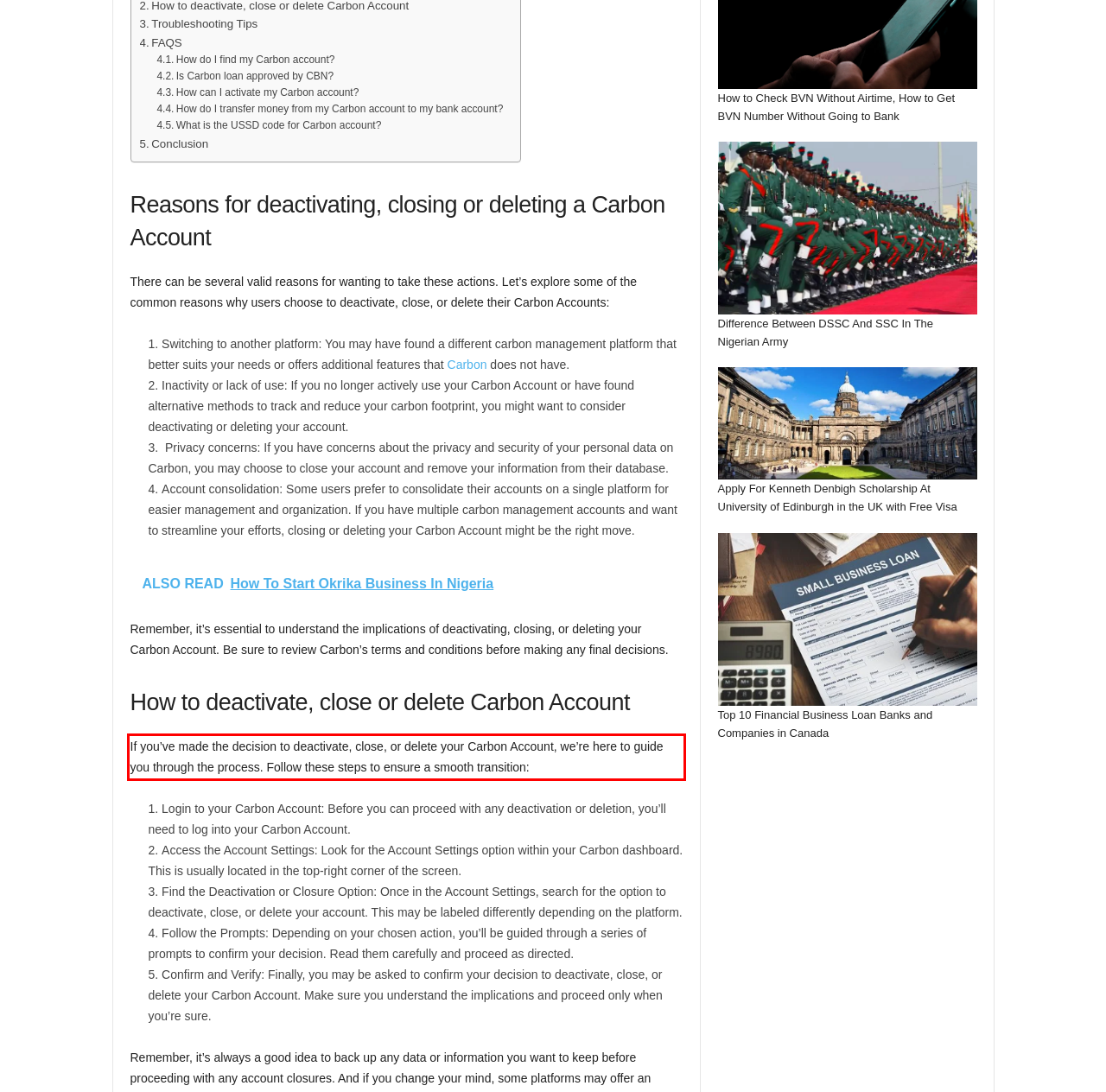With the provided screenshot of a webpage, locate the red bounding box and perform OCR to extract the text content inside it.

If you’ve made the decision to deactivate, close, or delete your Carbon Account, we’re here to guide you through the process. Follow these steps to ensure a smooth transition: